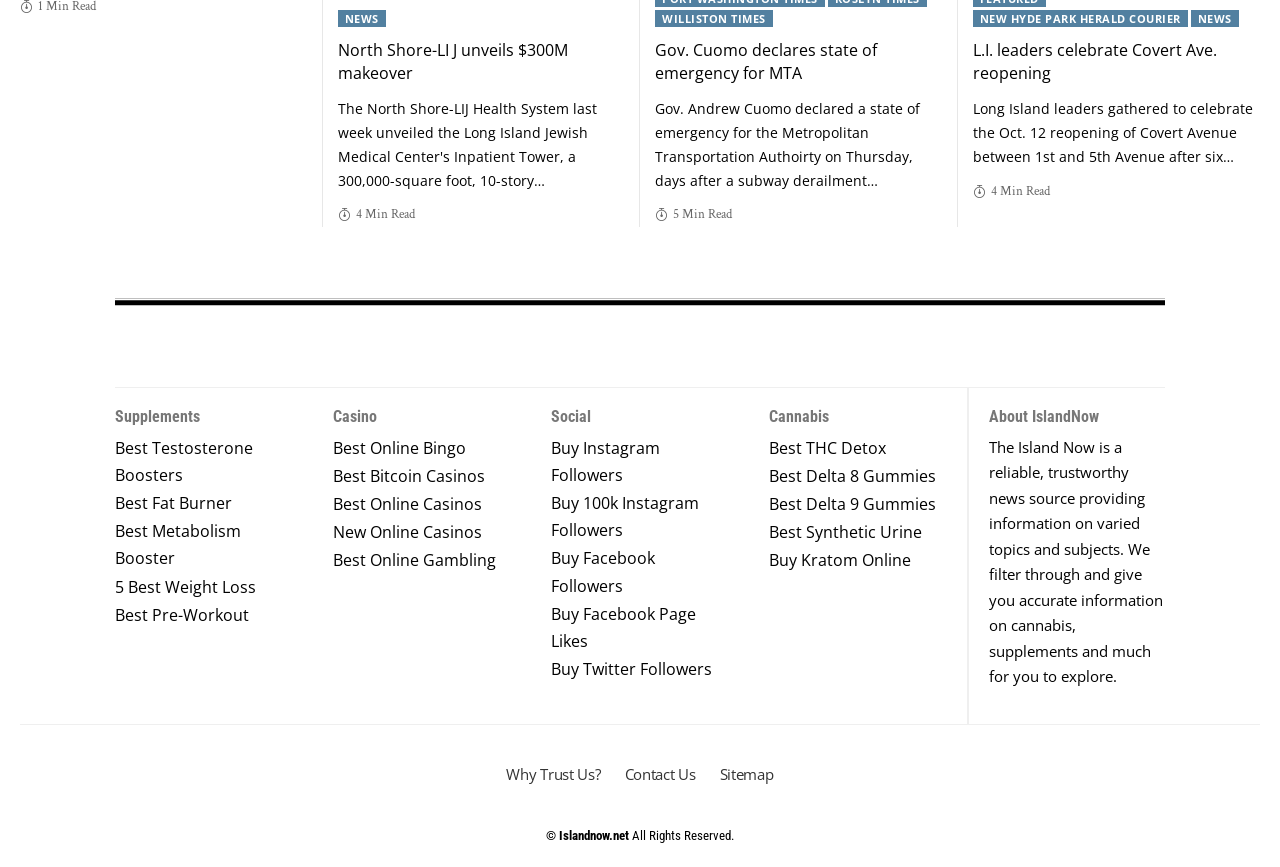Answer succinctly with a single word or phrase:
What is the 'About IslandNow' section about?

The Island Now's description